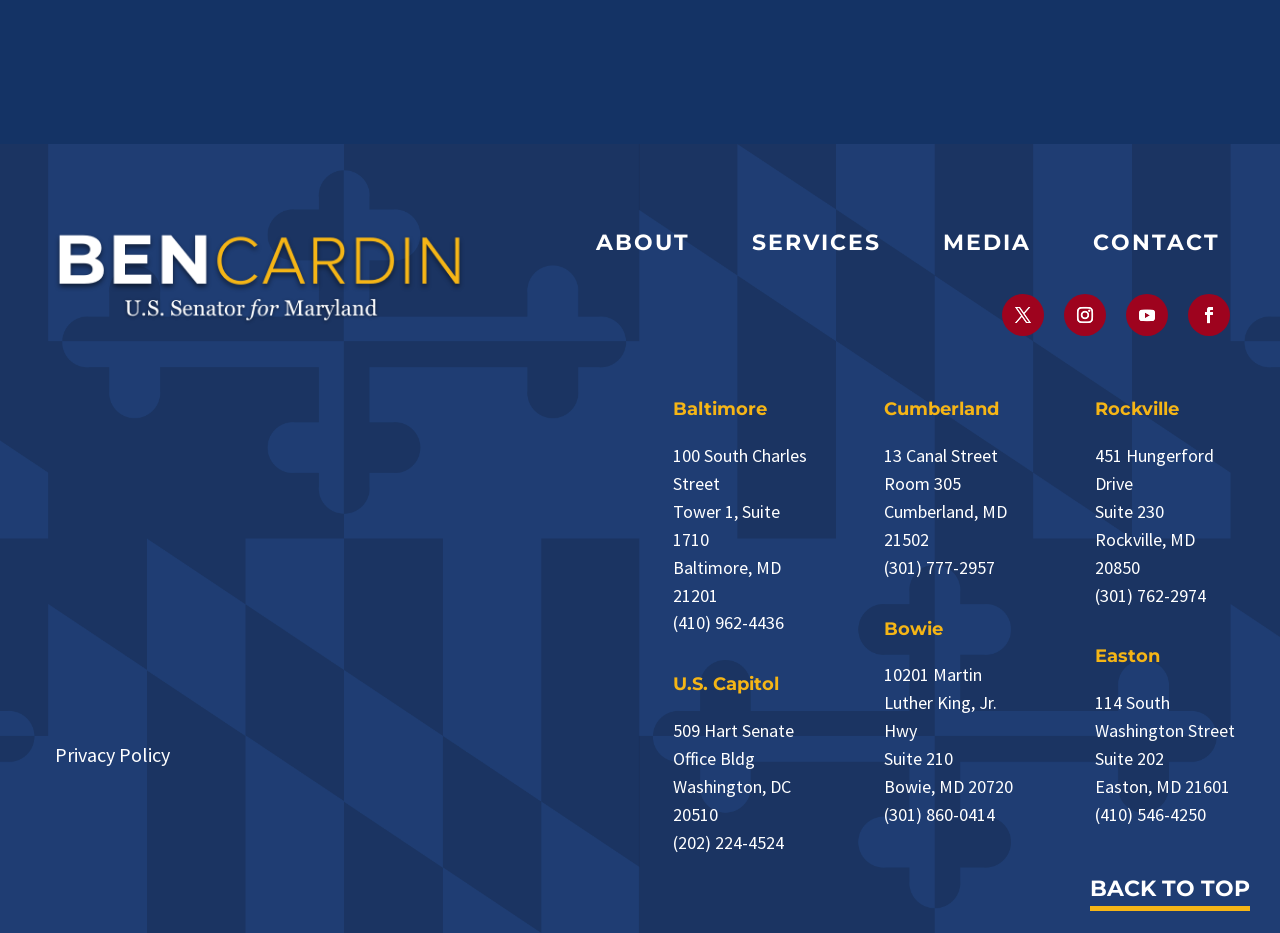Please give a succinct answer using a single word or phrase:
What is the street address of the Rockville office?

451 Hungerford Drive